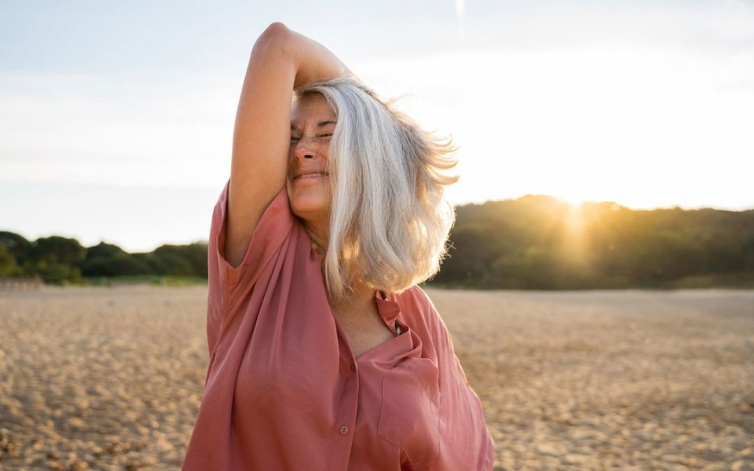Give a thorough description of the image, including any visible elements and their relationships.

This captivating image features a woman enjoying a peaceful moment outdoors, likely at a beach during sunset. Her long, flowing silver hair gently dances in the breeze as she raises one arm playfully, a gesture that conveys a sense of freedom and joy. The warm light of the setting sun casts a soft glow on her face, enhancing her serene expression. She is dressed in a relaxed, rosy-hued shirt, embodying a carefree spirit. The background showcases a tranquil landscape of soft sandy terrain with lush greenery in the distance, encapsulating the essence of relaxation and natural beauty. This visual perfectly complements the theme of embracing aging and self-care, as mentioned in the article, "Why cellular beauty+ Is A 'Genius Product' For Aging Skin," which emphasizes the importance of nurturing skin health for a radiant and youthful appearance.